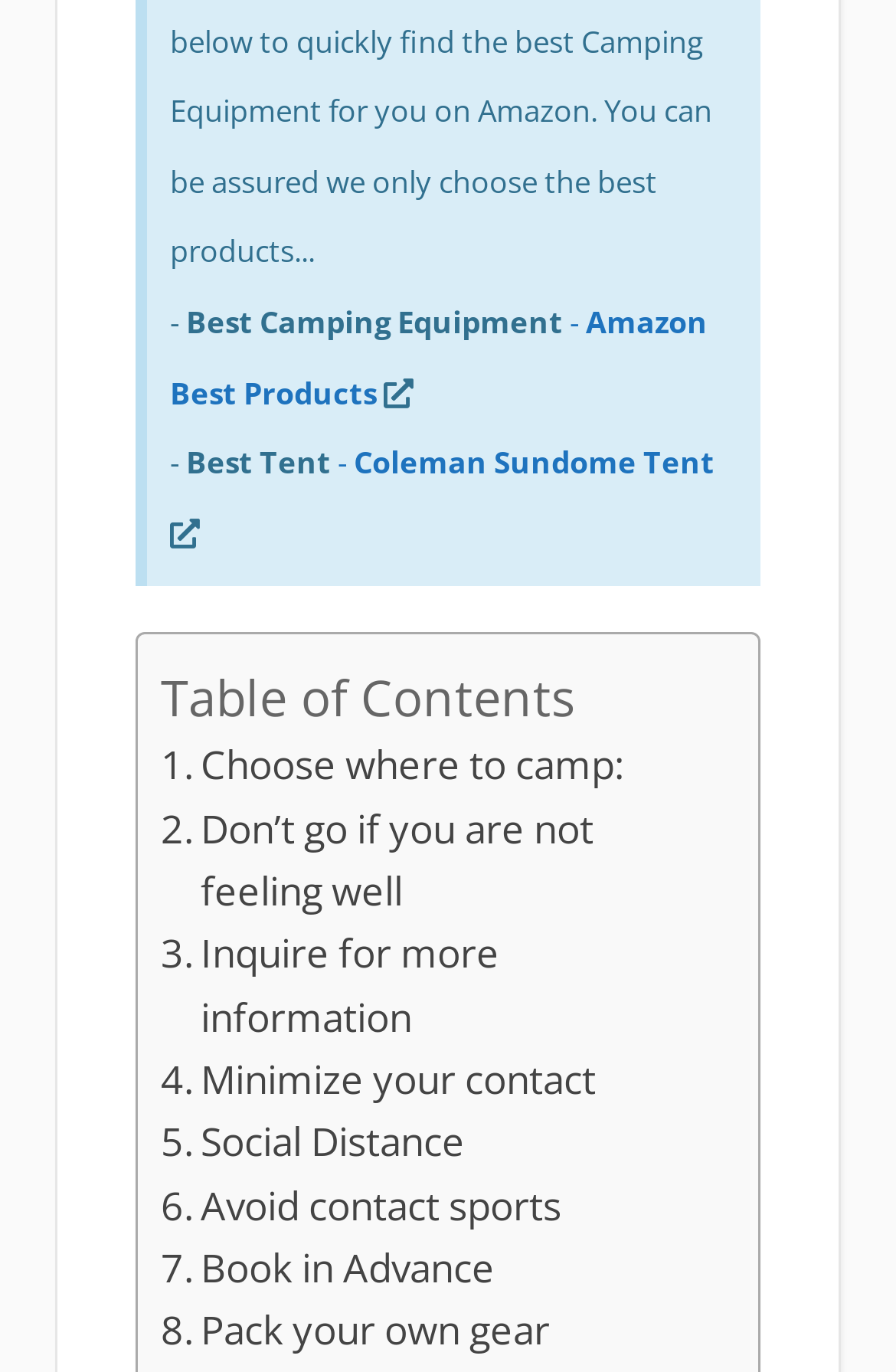Please identify the bounding box coordinates of the clickable element to fulfill the following instruction: "Choose where to camp". The coordinates should be four float numbers between 0 and 1, i.e., [left, top, right, bottom].

[0.179, 0.535, 0.696, 0.58]